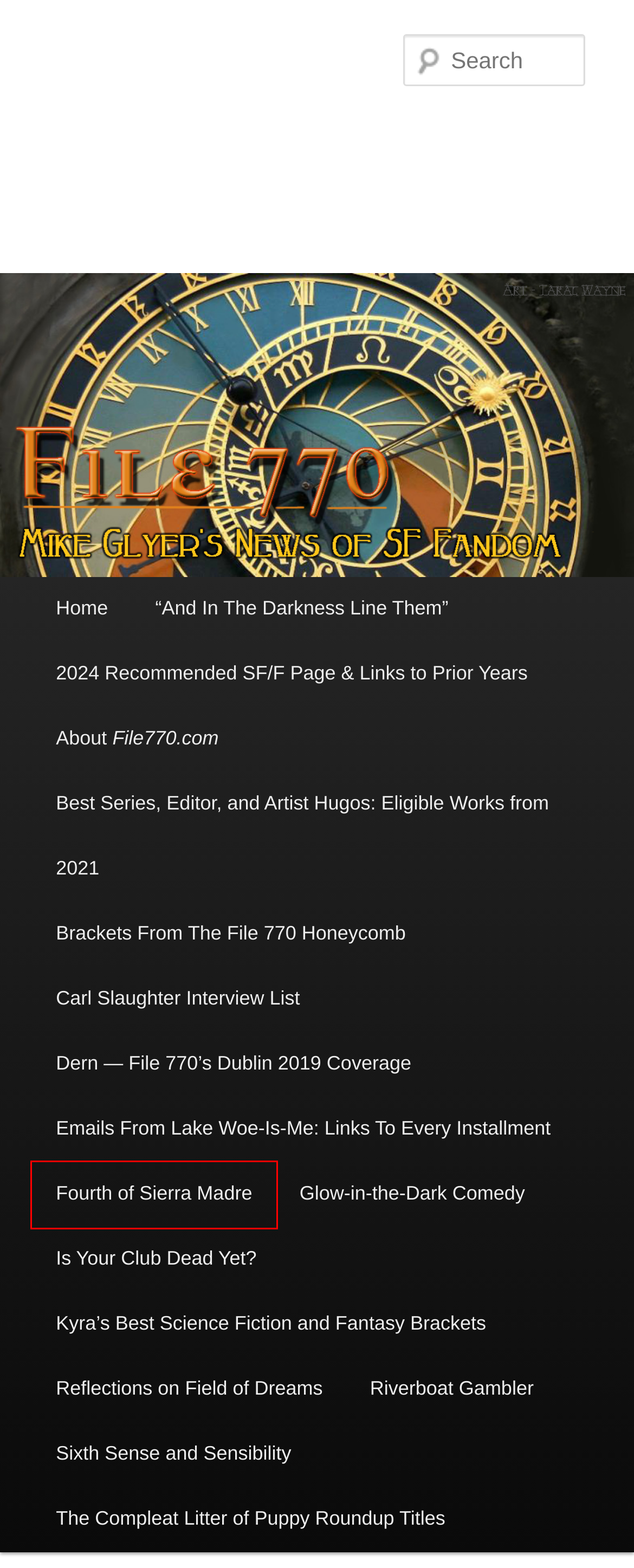With the provided webpage screenshot containing a red bounding box around a UI element, determine which description best matches the new webpage that appears after clicking the selected element. The choices are:
A. File 770 | Mike Glyer's news of science fiction fandom
B. Carl Slaughter Interview List | File 770
C. Reflections on Field of Dreams | File 770
D. Dern — File 770’s Dublin 2019 Coverage | File 770
E. Brackets From The File 770 Honeycomb | File 770
F. Kyra’s Best Science Fiction and Fantasy Brackets | File 770
G. “And In The Darkness Line Them” | File 770
H. Fourth of Sierra Madre | File 770

H